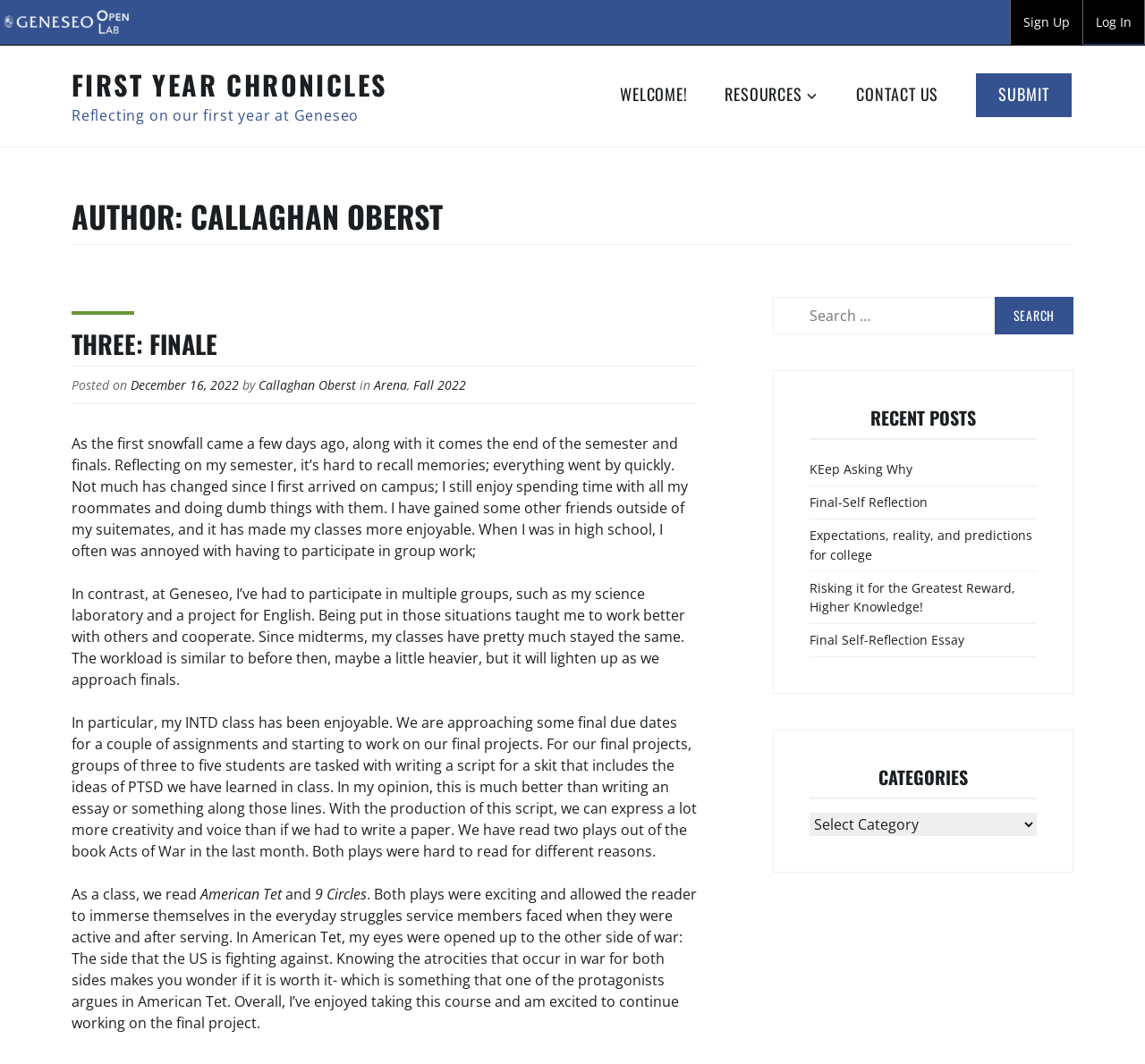Elaborate on the webpage's design and content in a detailed caption.

The webpage is a personal blog titled "Callaghan Oberst – First Year Chronicles". At the top, there is a navigation toolbar with two menus, one on the left and one on the right. The left menu contains an item labeled "Geneseo OpenLab", while the right menu has two items, "Sign Up" and "Log In".

Below the navigation toolbar, there is a layout table with two columns. The left column contains a heading "AUTHOR: CALLAGHAN OBERST" and a blog post titled "THREE: FINALE". The blog post has a link to the title, a posted date "December 16, 2022", and the author's name "Callaghan Oberst". The post's content is a reflection on the author's first year at Geneseo, discussing their experiences, classes, and friendships.

To the right of the blog post, there is a top menu with four links: "WELCOME!", "RESOURCES", "CONTACT US", and "SUBMIT". Below the top menu, there is a complementary section with a search bar and a heading "RECENT POSTS" that lists five recent blog posts. Further down, there is a heading "CATEGORIES" with a dropdown menu.

The overall structure of the webpage is divided into two main columns, with the blog post and its related information on the left and the navigation and complementary sections on the right.